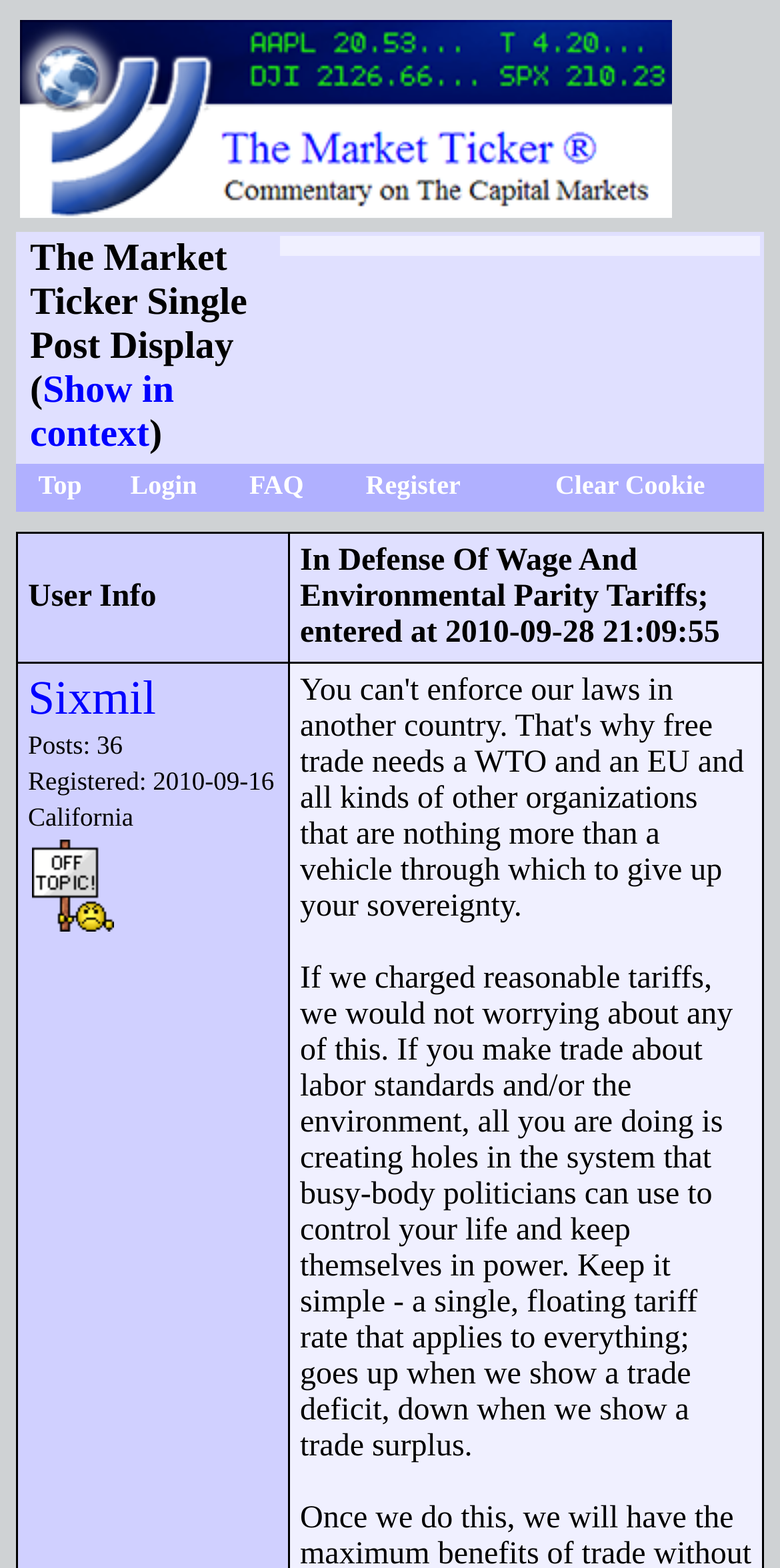Please find the bounding box coordinates of the section that needs to be clicked to achieve this instruction: "Check the box to purchase seeds or seedlings".

None